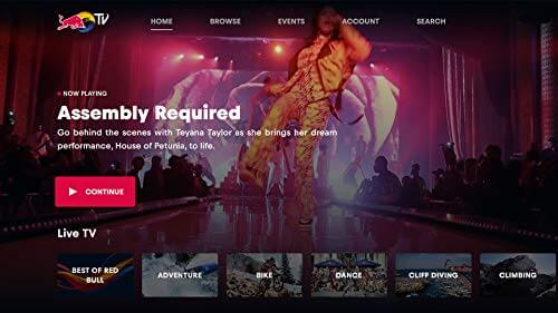How many tabs are available for navigation?
Please give a detailed and elaborate explanation in response to the question.

The interface features tabs for navigating to different sections, including 'Home', 'Browse', 'Events', 'Account', and 'Search', creating a user-friendly experience. Therefore, there are 5 tabs available for navigation.